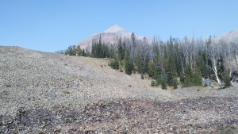What type of forest is the location part of?
Provide a one-word or short-phrase answer based on the image.

Panhandle National Forest